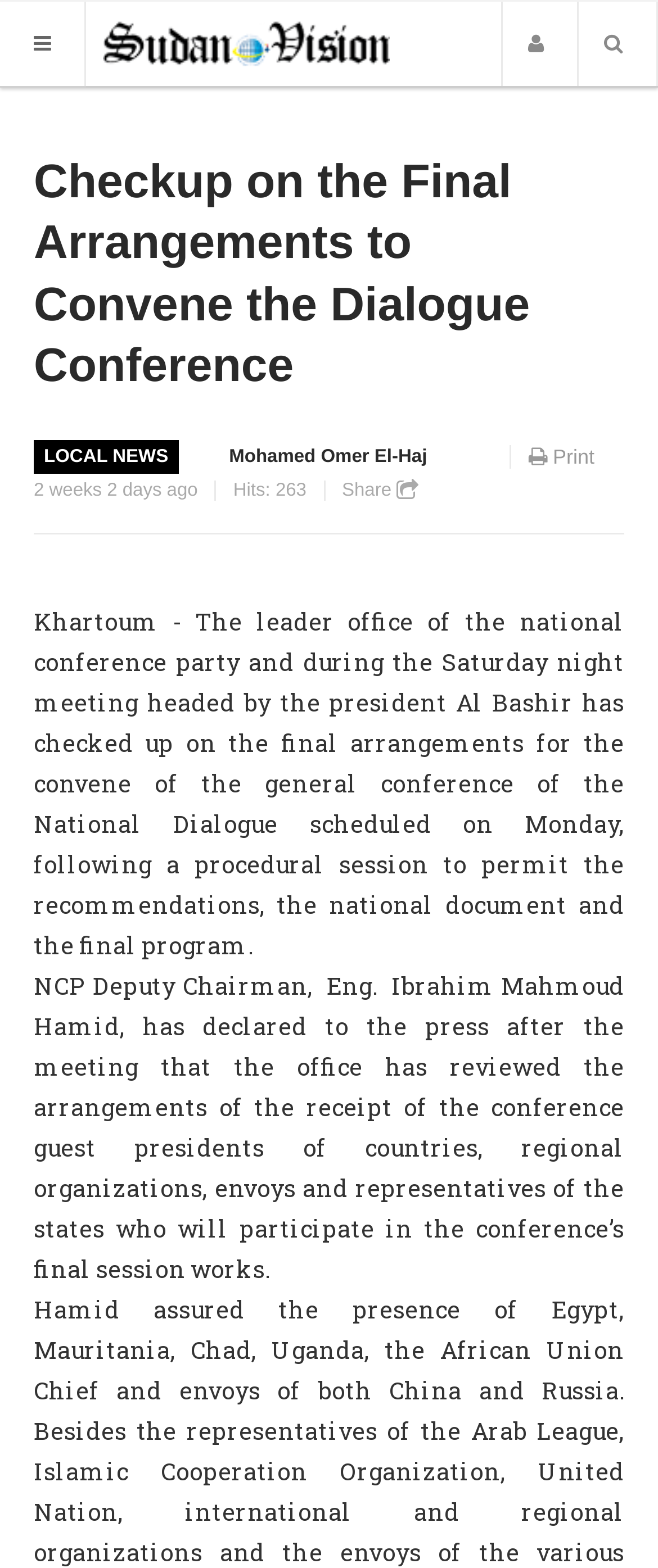Respond with a single word or phrase to the following question:
How many hits did the article receive?

263